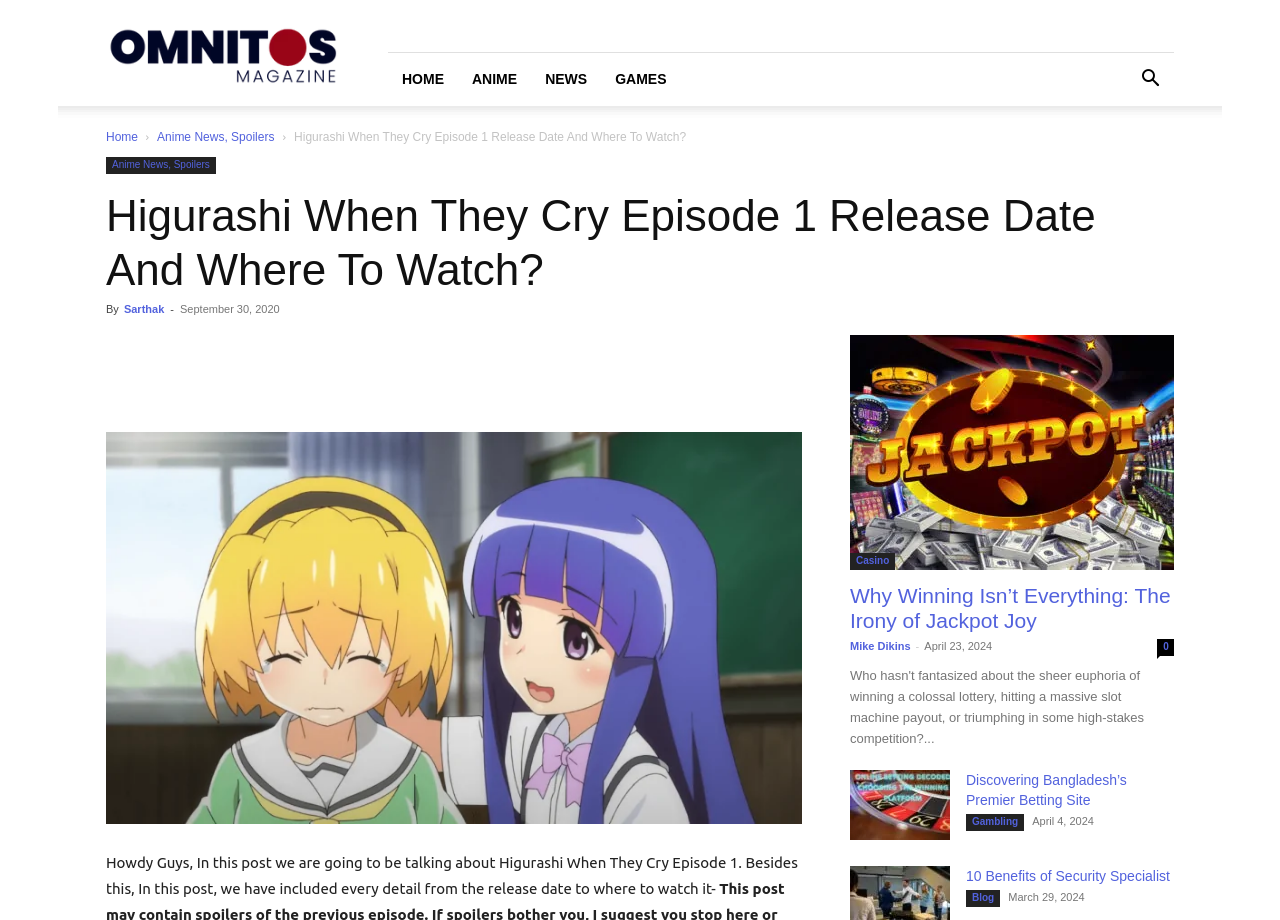Look at the image and answer the question in detail:
What is the title of the current post?

I found the title of the current post by looking at the heading element with the text 'Higurashi When They Cry Episode 1 Release Date And Where To Watch?' which is located at the top of the webpage.